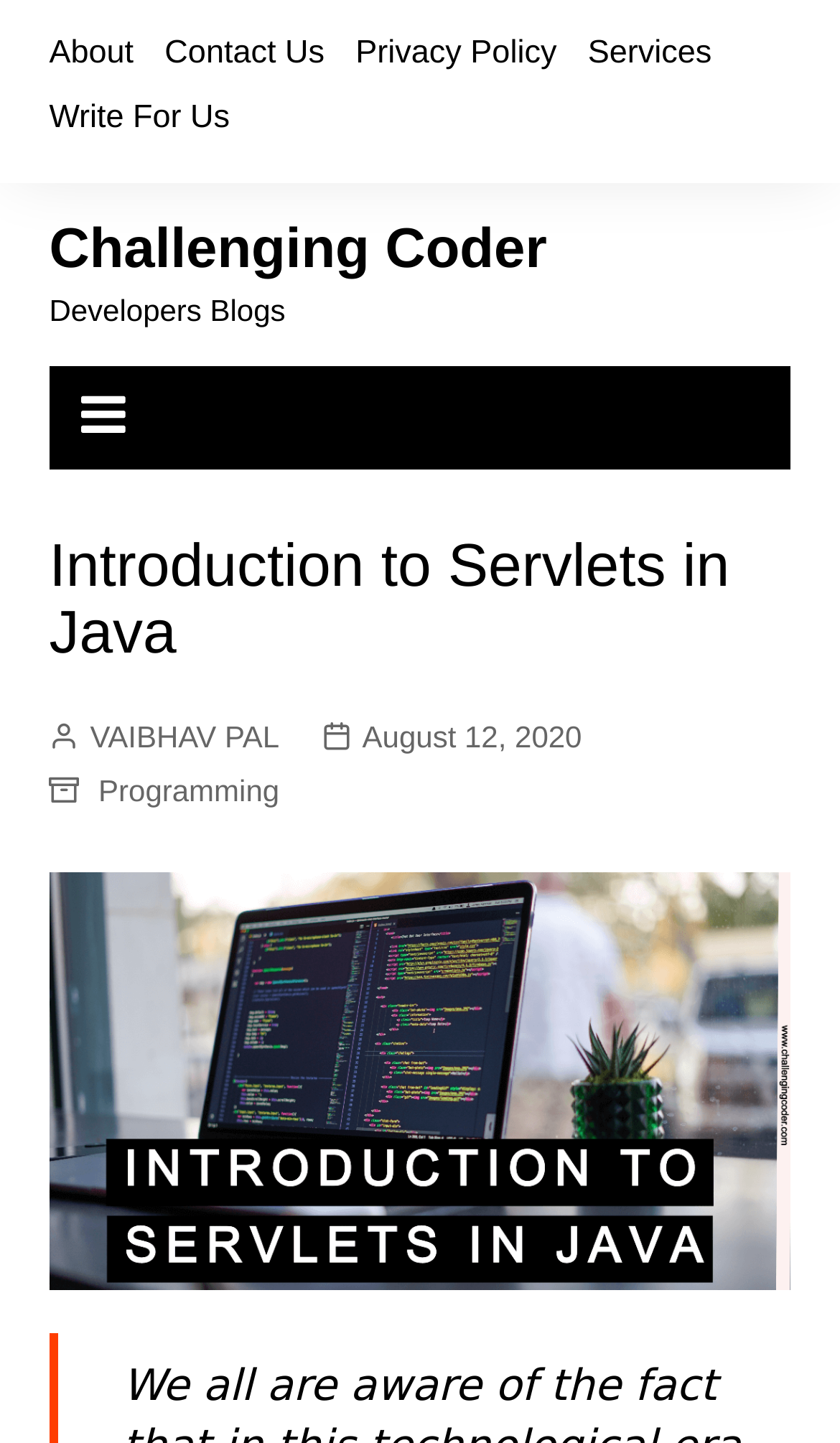Identify the bounding box coordinates for the region to click in order to carry out this instruction: "Check out VAIBHAV PAL's profile". Provide the coordinates using four float numbers between 0 and 1, formatted as [left, top, right, bottom].

[0.058, 0.493, 0.333, 0.527]